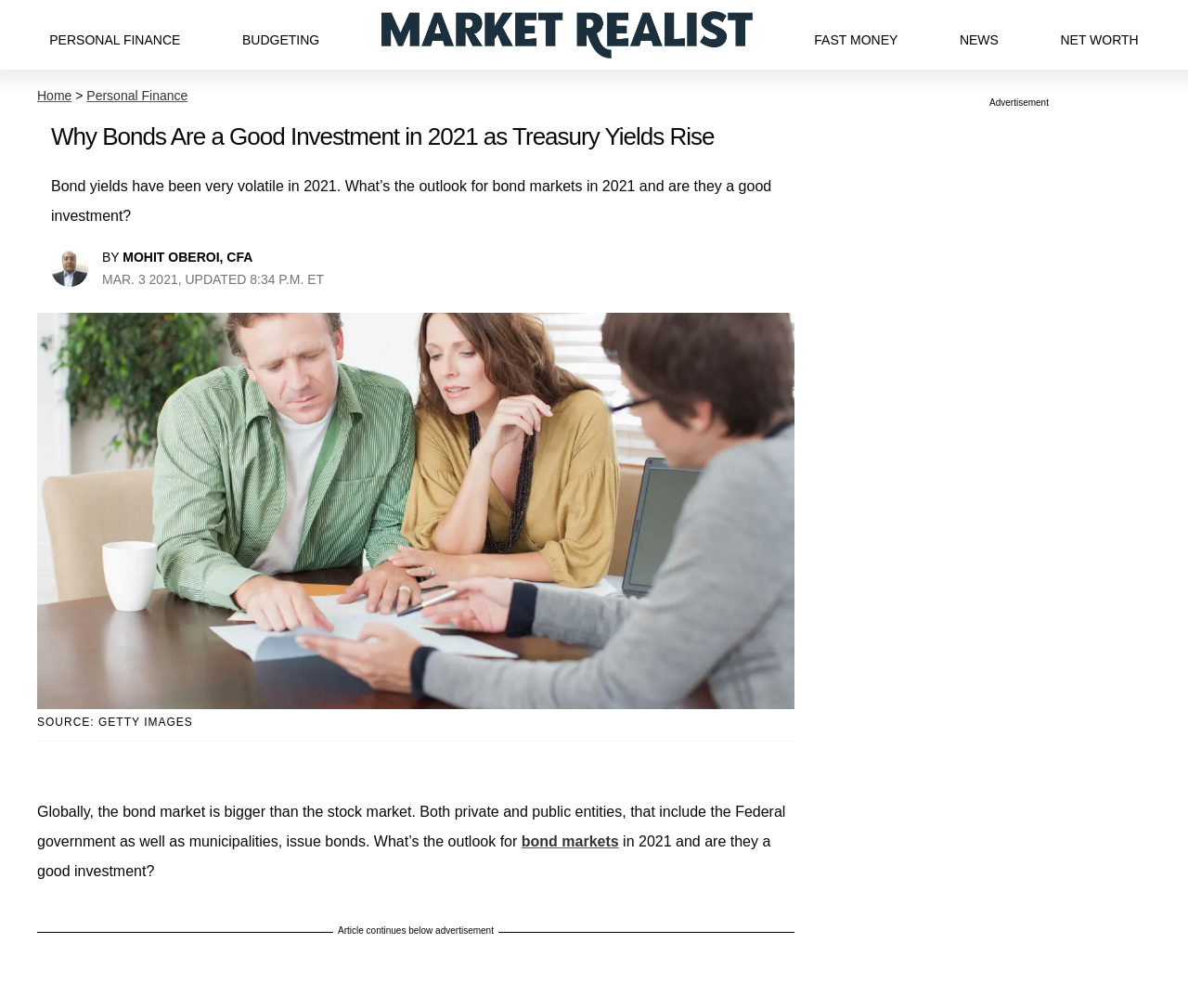Please identify the bounding box coordinates of the region to click in order to complete the task: "Navigate to the homepage". The coordinates must be four float numbers between 0 and 1, specified as [left, top, right, bottom].

[0.321, 0.011, 0.633, 0.058]